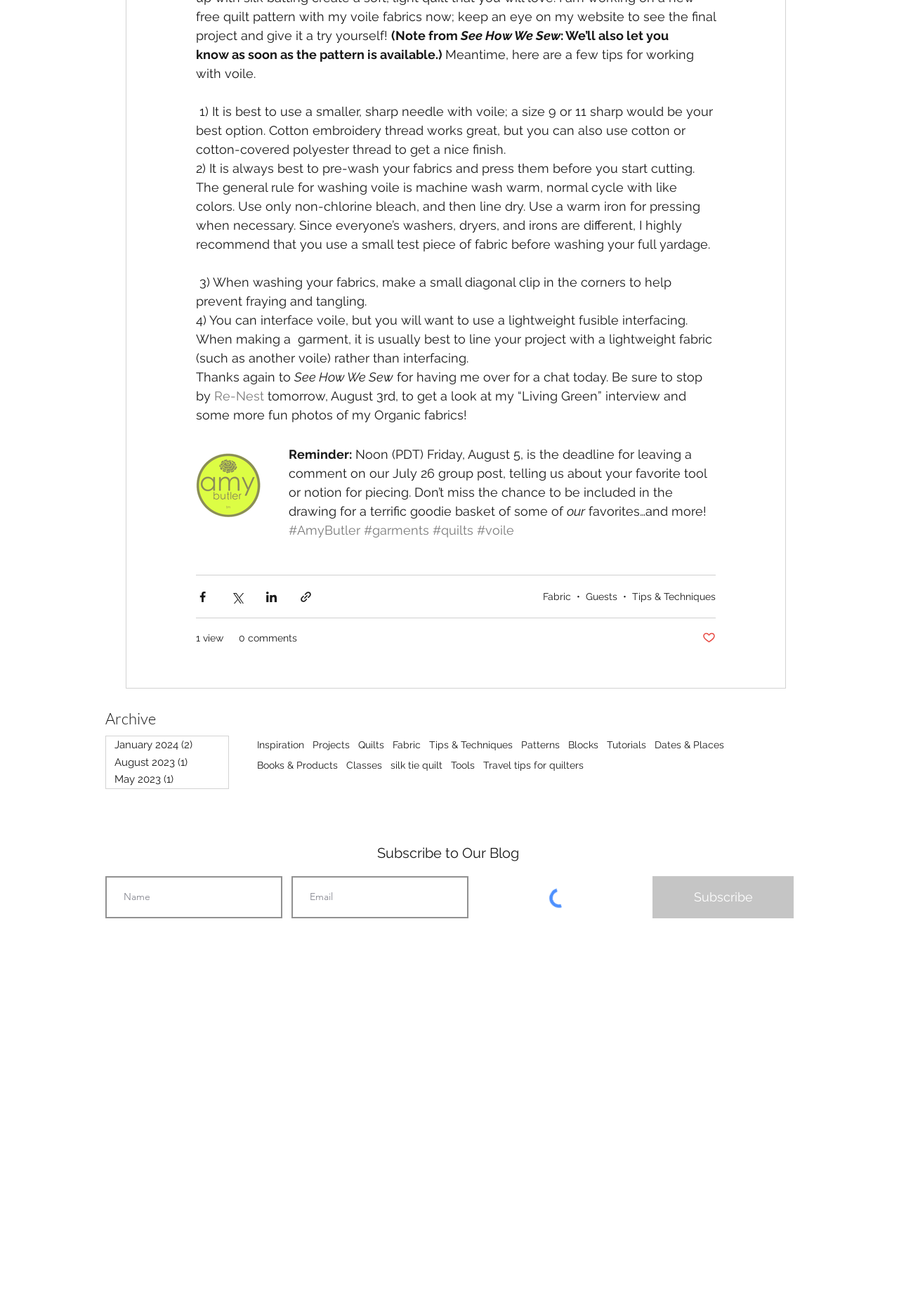Respond with a single word or phrase:
What is the deadline for leaving a comment on the July 26 group post?

Noon (PDT) Friday, August 5